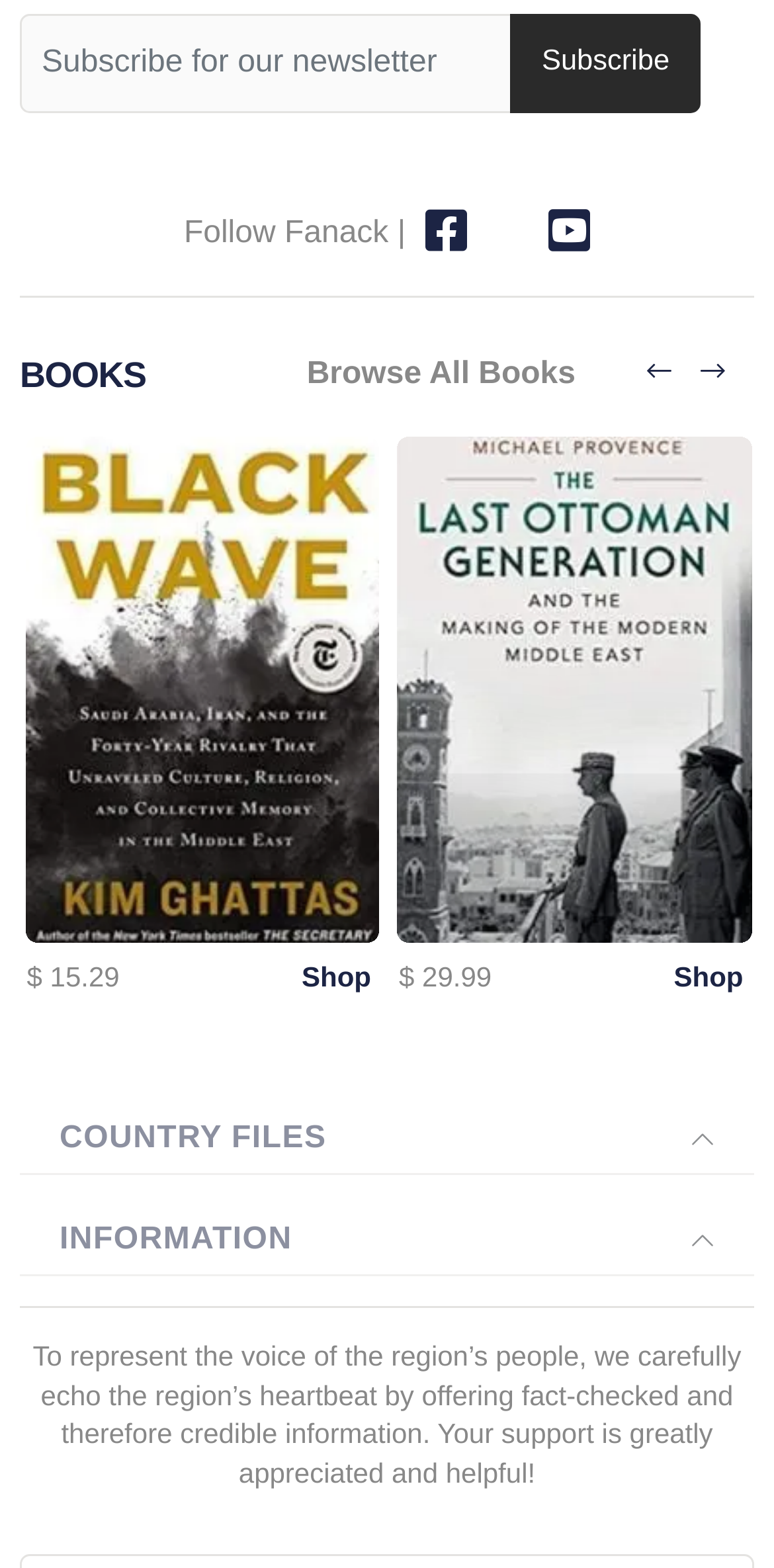Please provide the bounding box coordinates in the format (top-left x, top-left y, bottom-right x, bottom-right y). Remember, all values are floating point numbers between 0 and 1. What is the bounding box coordinate of the region described as: parent_node: BOOKS title="The international community"

[0.513, 0.279, 0.971, 0.601]